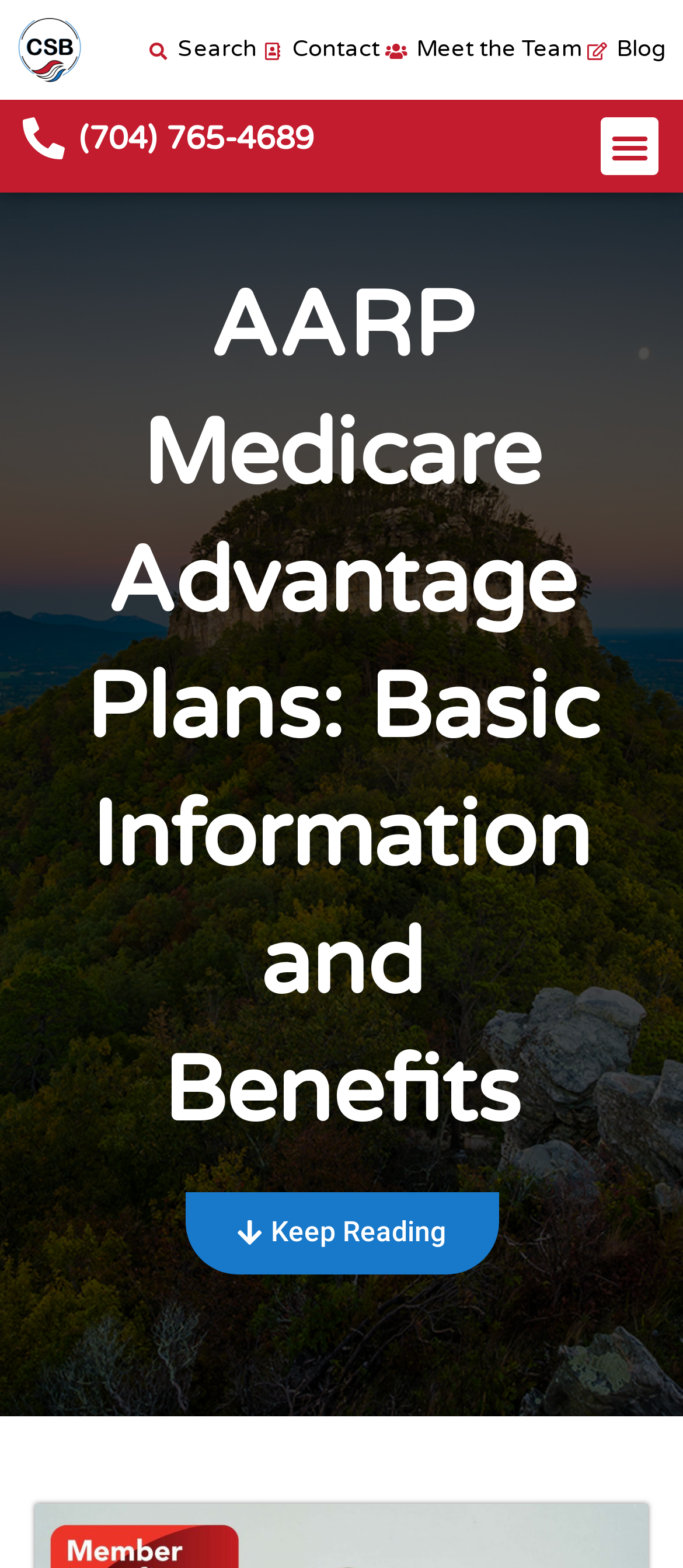Please provide a comprehensive answer to the question below using the information from the image: What is the phone number on the webpage?

I found the phone number by looking at the link element with the text '(704) 765-4689' which has a bounding box coordinate of [0.026, 0.075, 0.459, 0.102].